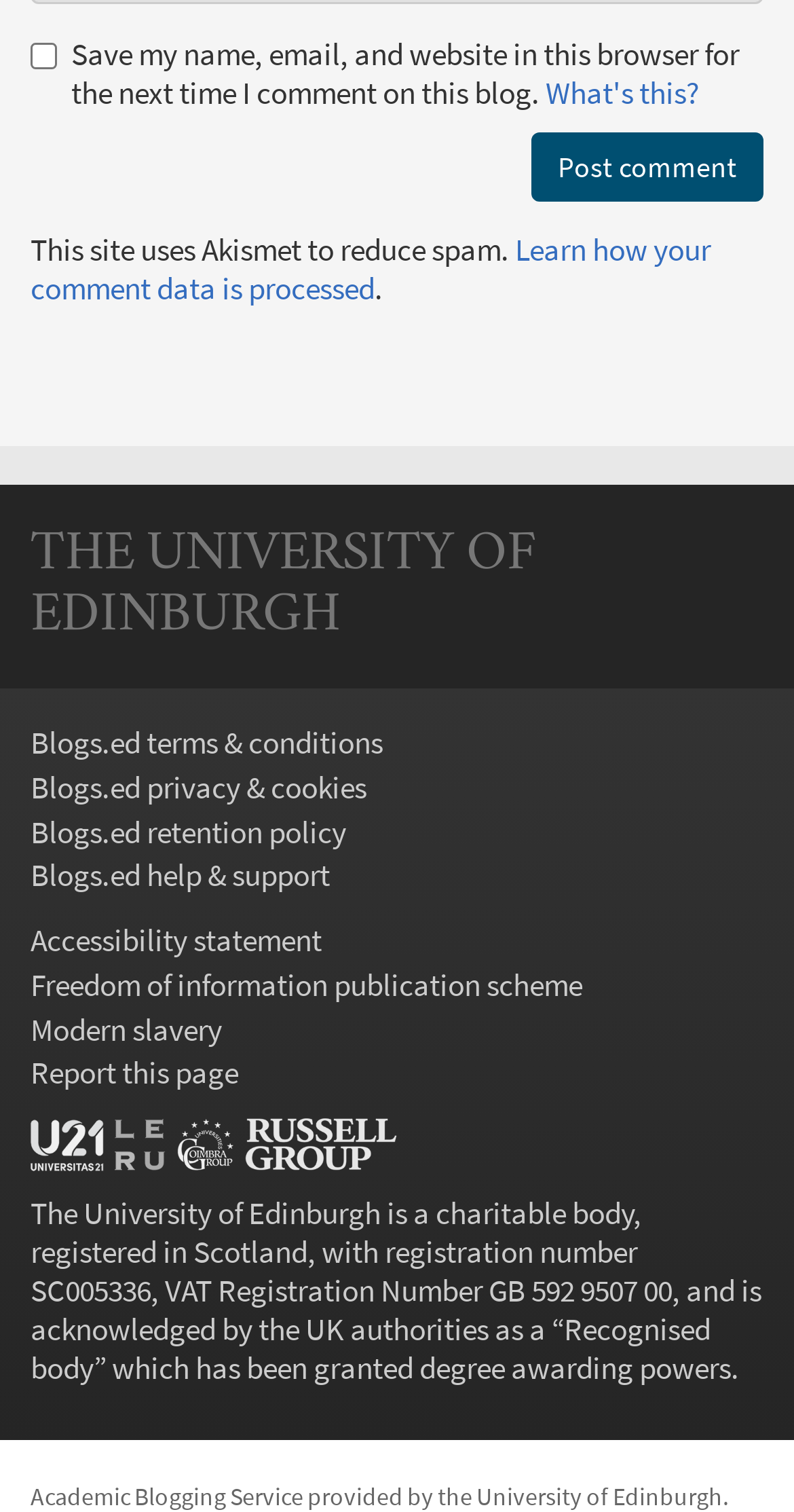What is the purpose of the checkbox?
Analyze the image and deliver a detailed answer to the question.

The checkbox is labeled 'Save my name, email, and website in this browser for the next time I comment on this blog.' which suggests that its purpose is to save the user's comment data for future use.